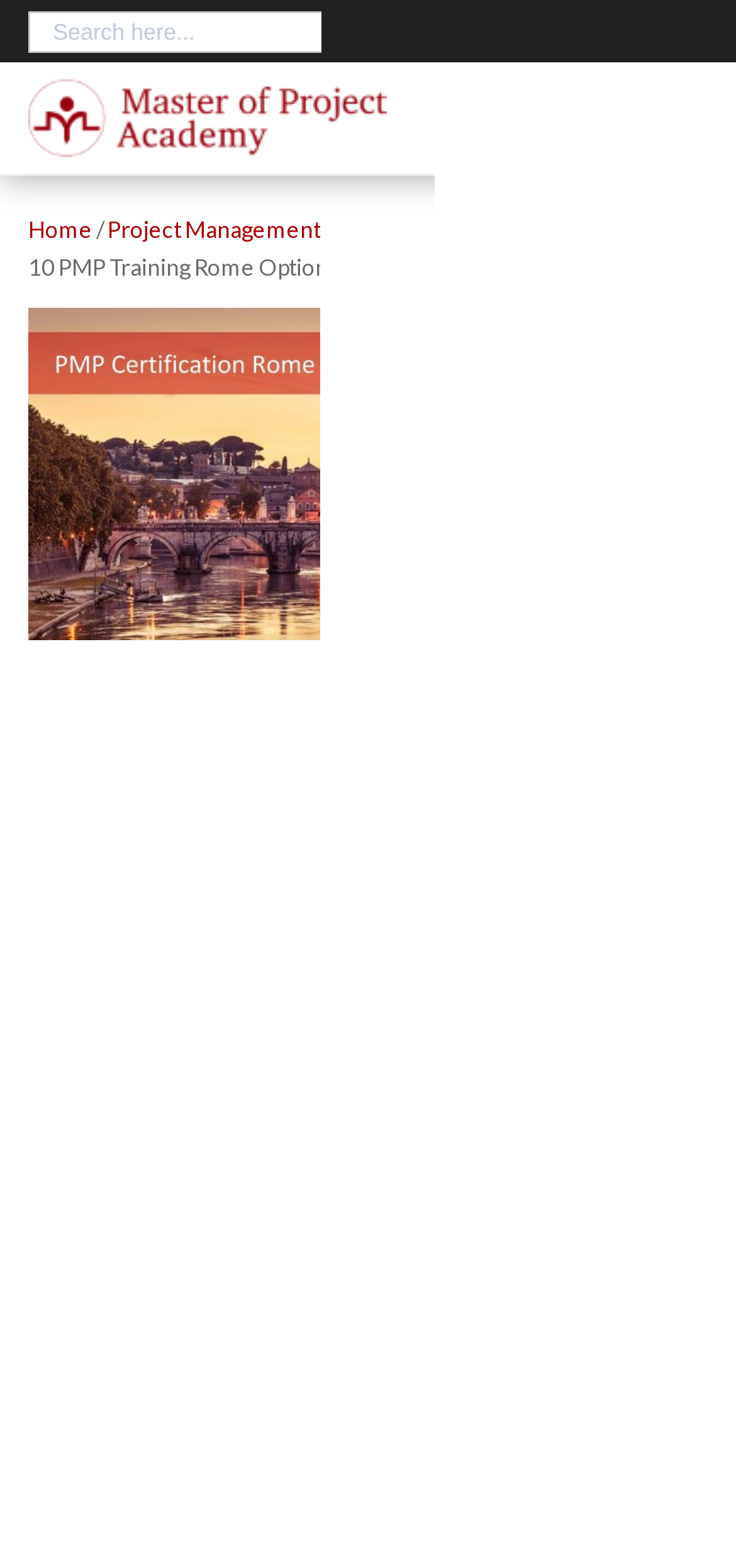Can you look at the image and give a comprehensive answer to the question:
What is the purpose of the 'TOGGLE NAVIGATION' button?

The 'TOGGLE NAVIGATION' button is located at the top right corner of the webpage. Its purpose is likely to toggle the navigation menu, allowing users to access different sections of the webpage.